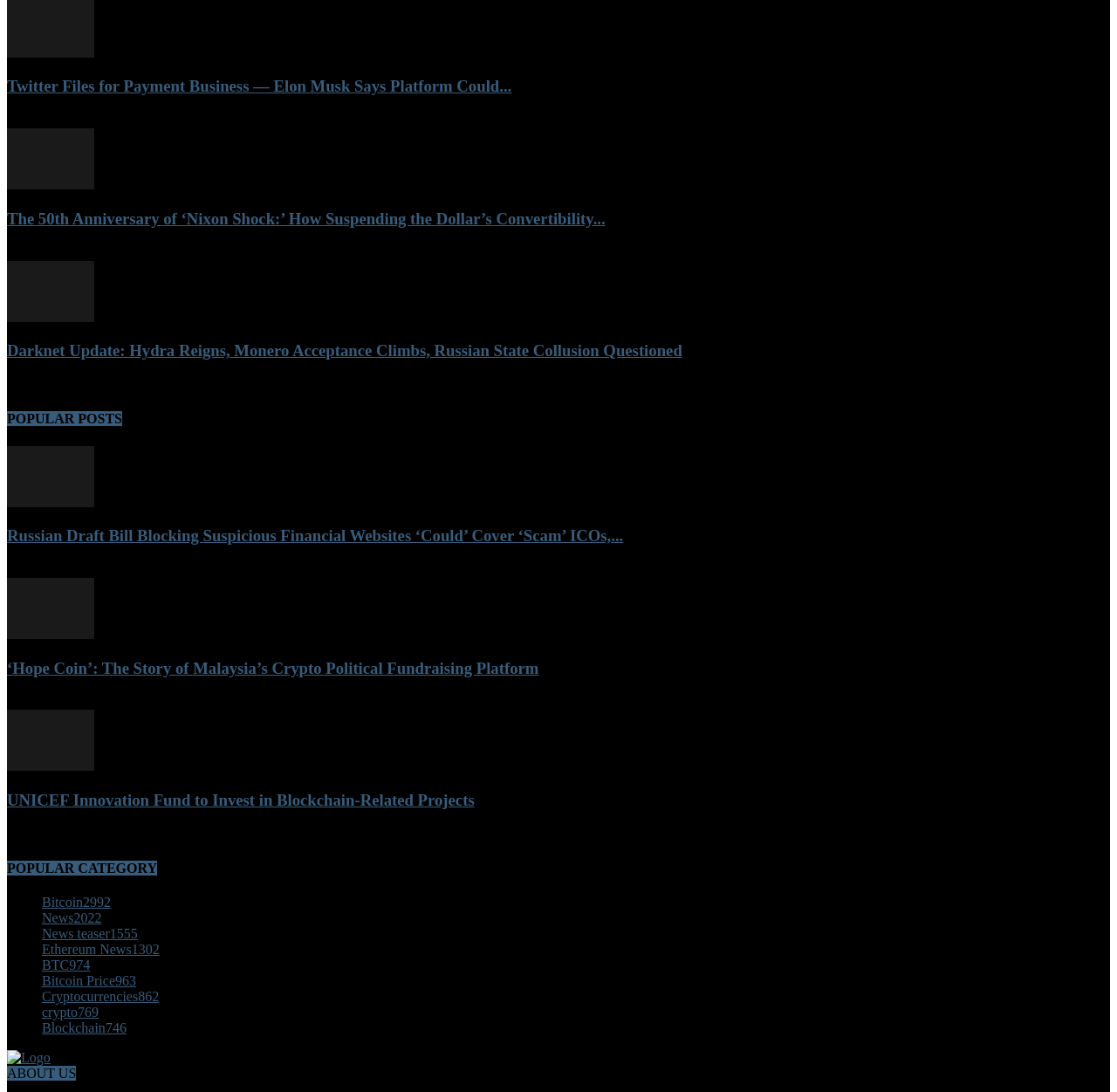Please identify the bounding box coordinates of the element I need to click to follow this instruction: "Click on the Twitter Files for Payment Business article".

[0.006, 0.071, 0.458, 0.087]